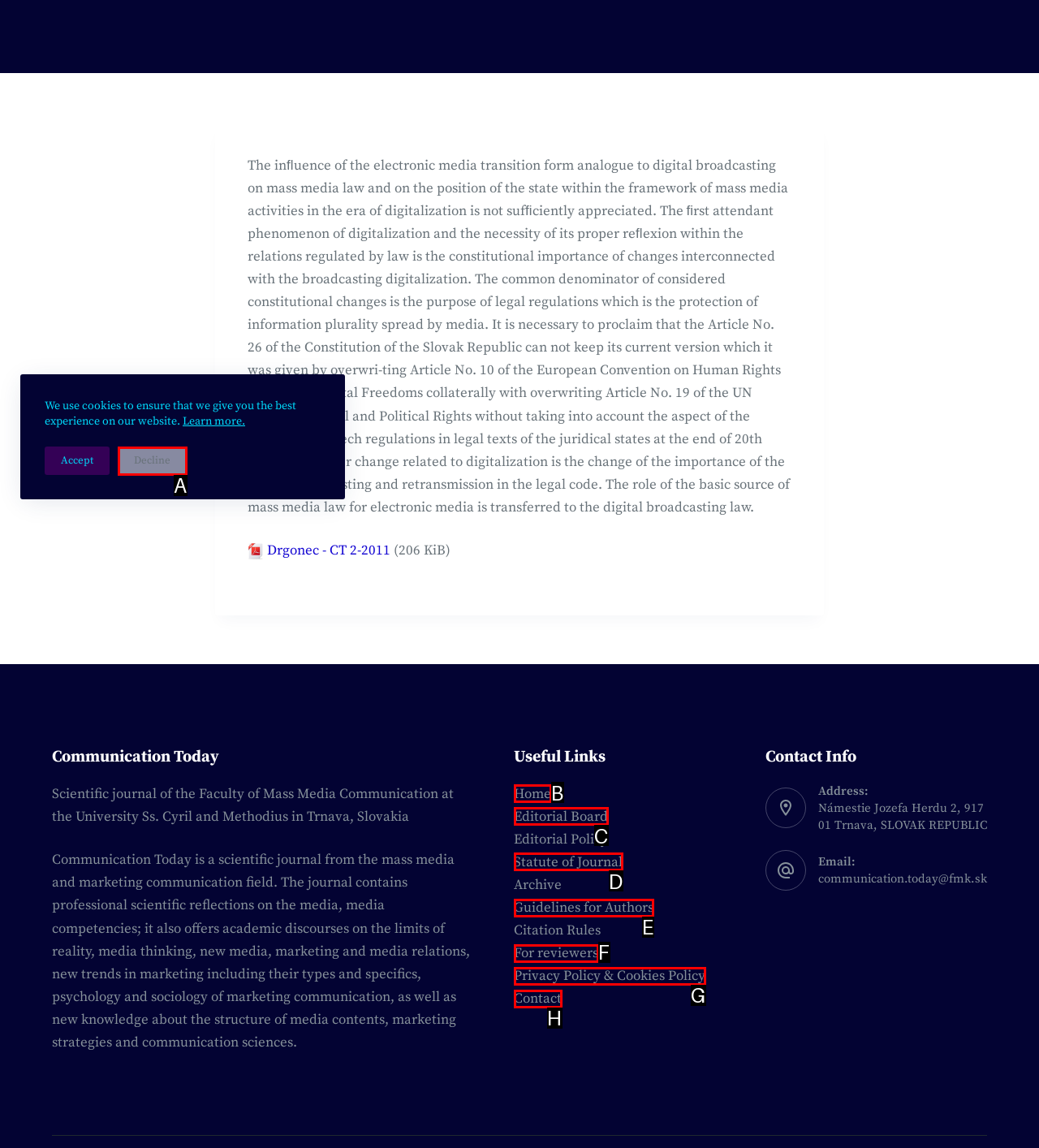Using the description: Privacy Policy & Cookies Policy
Identify the letter of the corresponding UI element from the choices available.

G